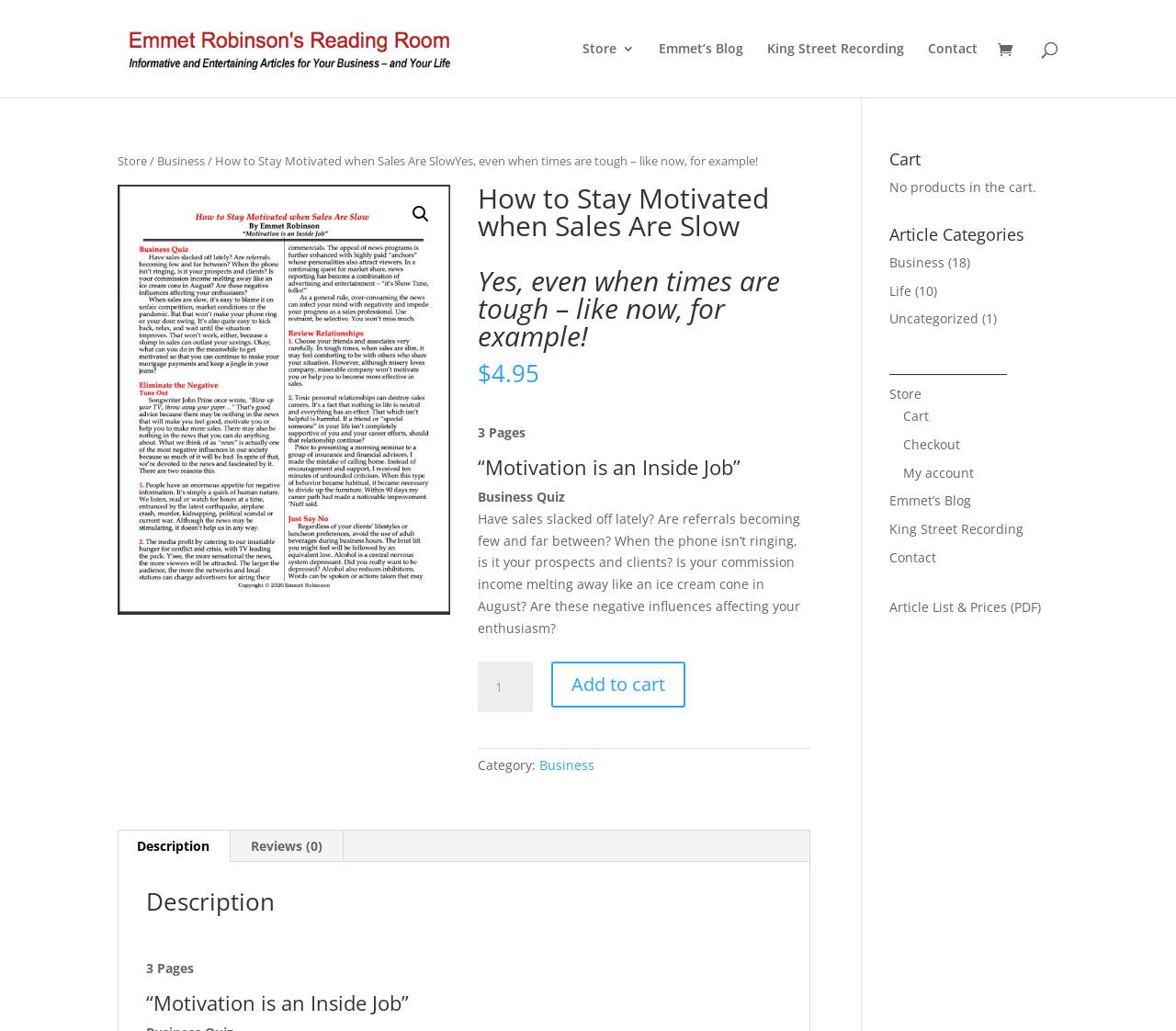Please identify the coordinates of the bounding box that should be clicked to fulfill this instruction: "View product description".

[0.124, 0.863, 0.665, 0.895]